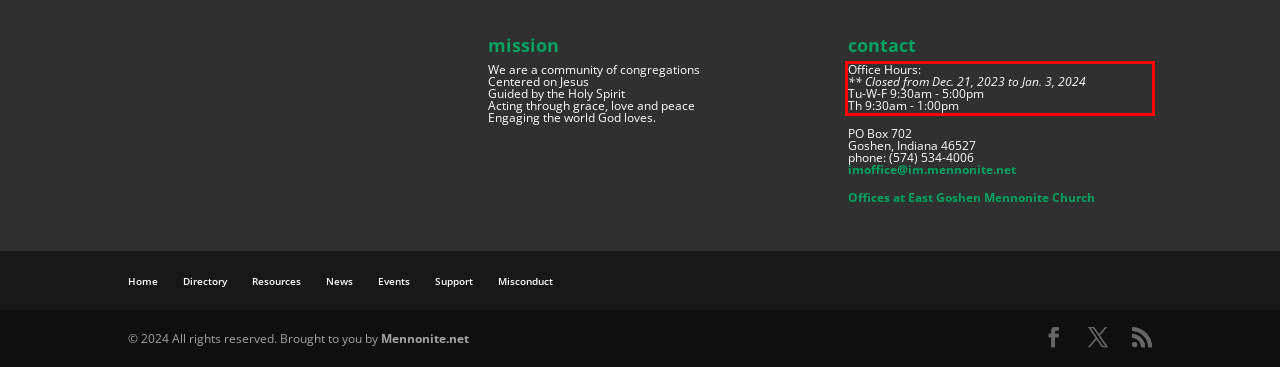Given a webpage screenshot, identify the text inside the red bounding box using OCR and extract it.

Office Hours: ** Closed from Dec. 21, 2023 to Jan. 3, 2024 Tu-W-F 9:30am - 5:00pm Th 9:30am - 1:00pm